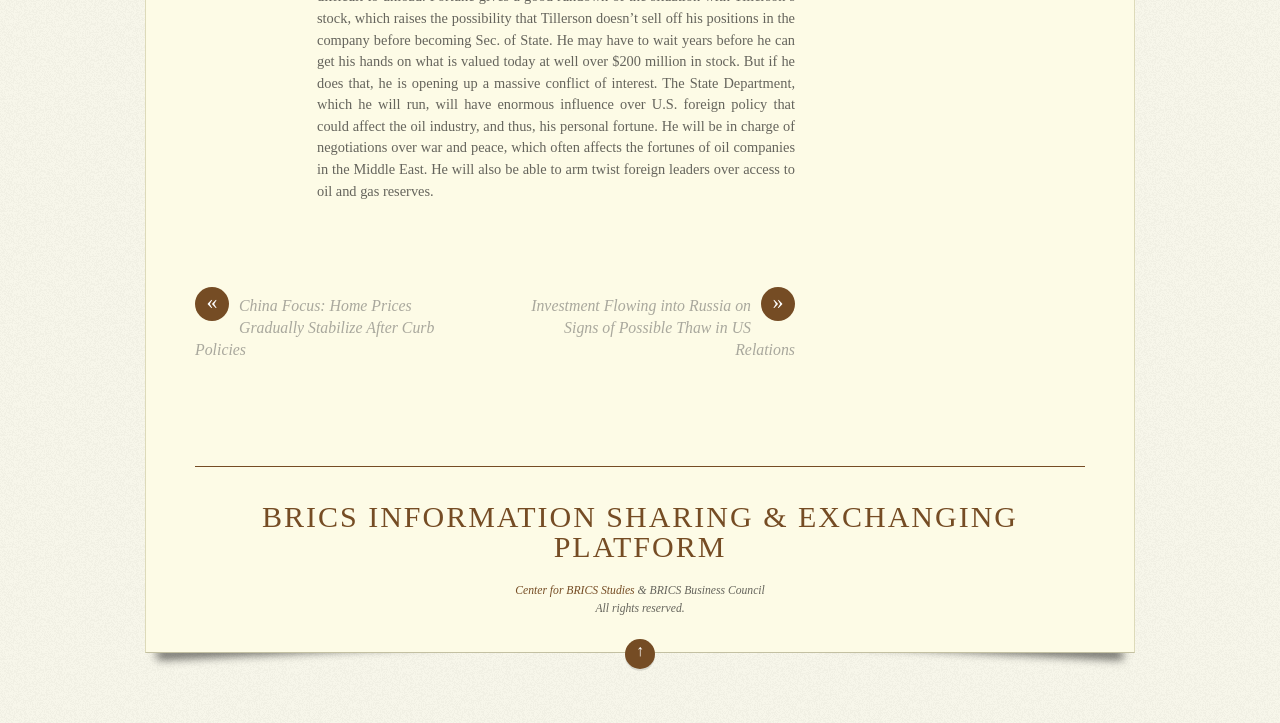Refer to the screenshot and give an in-depth answer to this question: What is the name of the platform?

The link with the text 'BRICS INFORMATION SHARING & EXCHANGING PLATFORM' is present on the webpage, which suggests that it is the name of the platform.